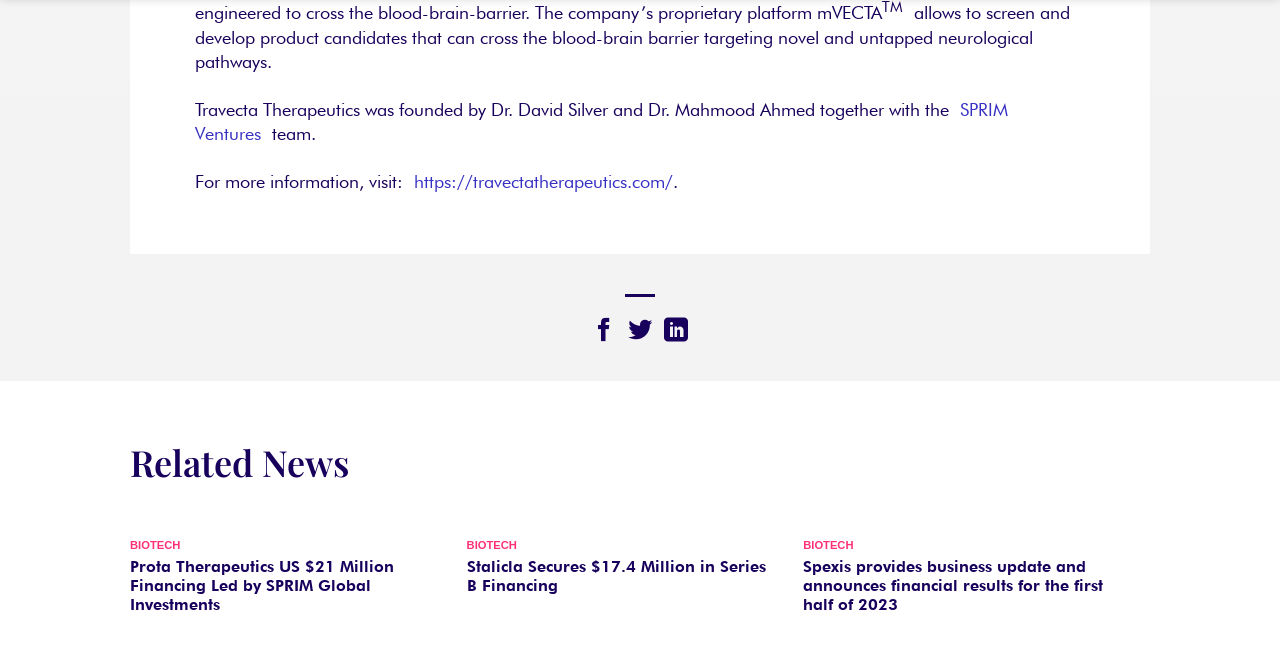How many social media sharing links are available?
Answer the question with a single word or phrase, referring to the image.

3